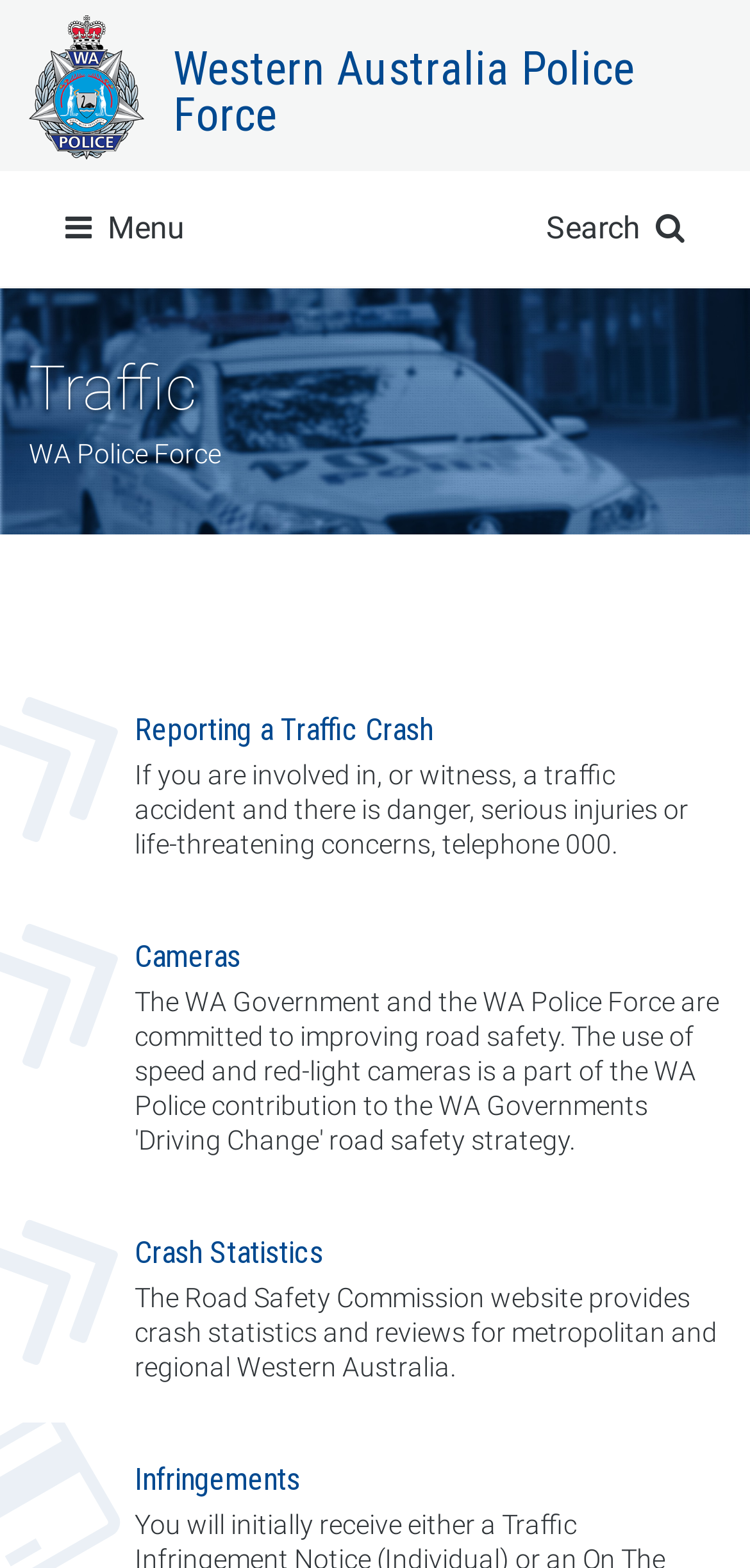Respond to the following query with just one word or a short phrase: 
What is the purpose of the 'Toggle Menu' button?

To toggle the menu